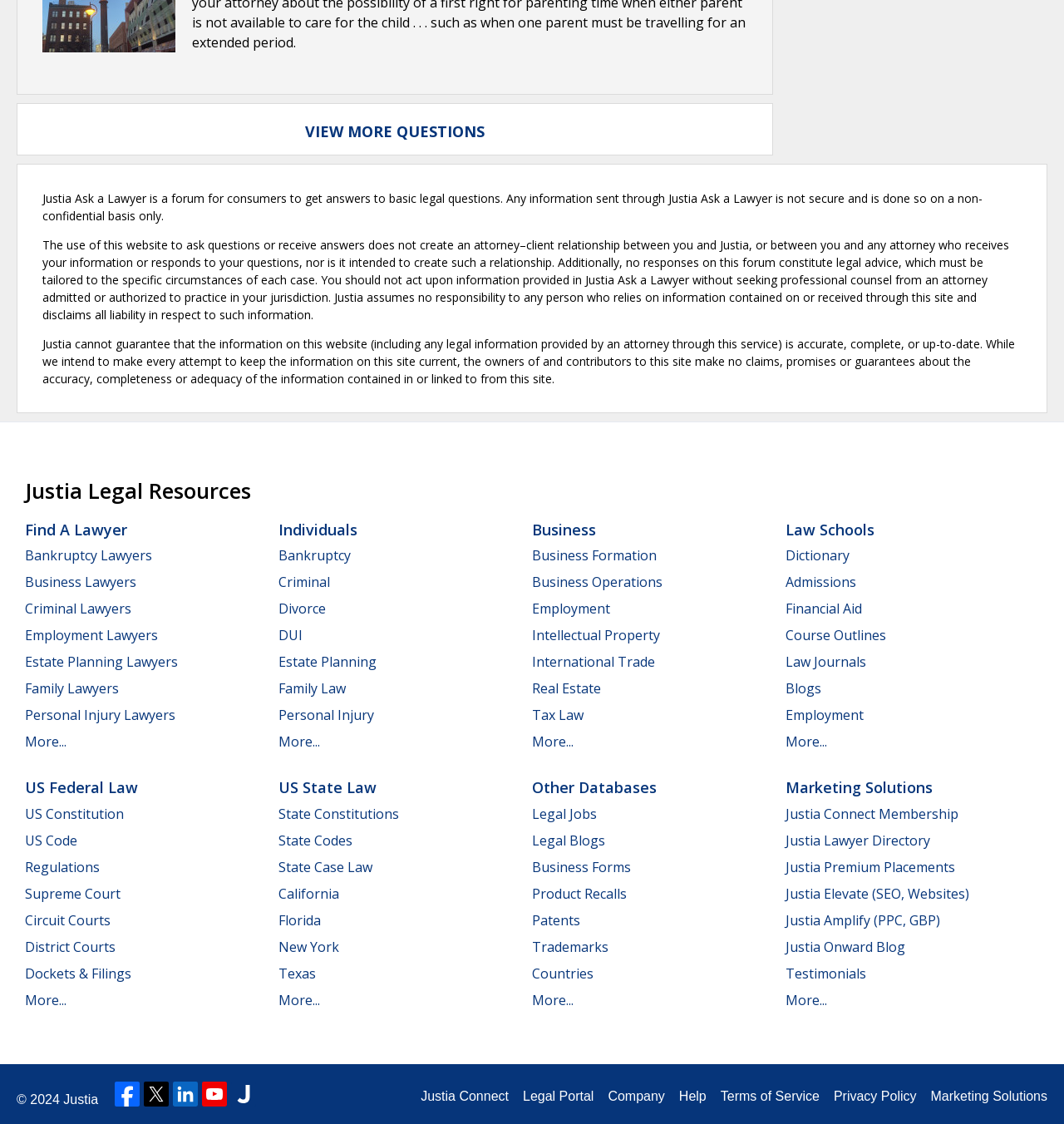Please find the bounding box coordinates of the element that you should click to achieve the following instruction: "View more questions". The coordinates should be presented as four float numbers between 0 and 1: [left, top, right, bottom].

[0.287, 0.108, 0.455, 0.125]